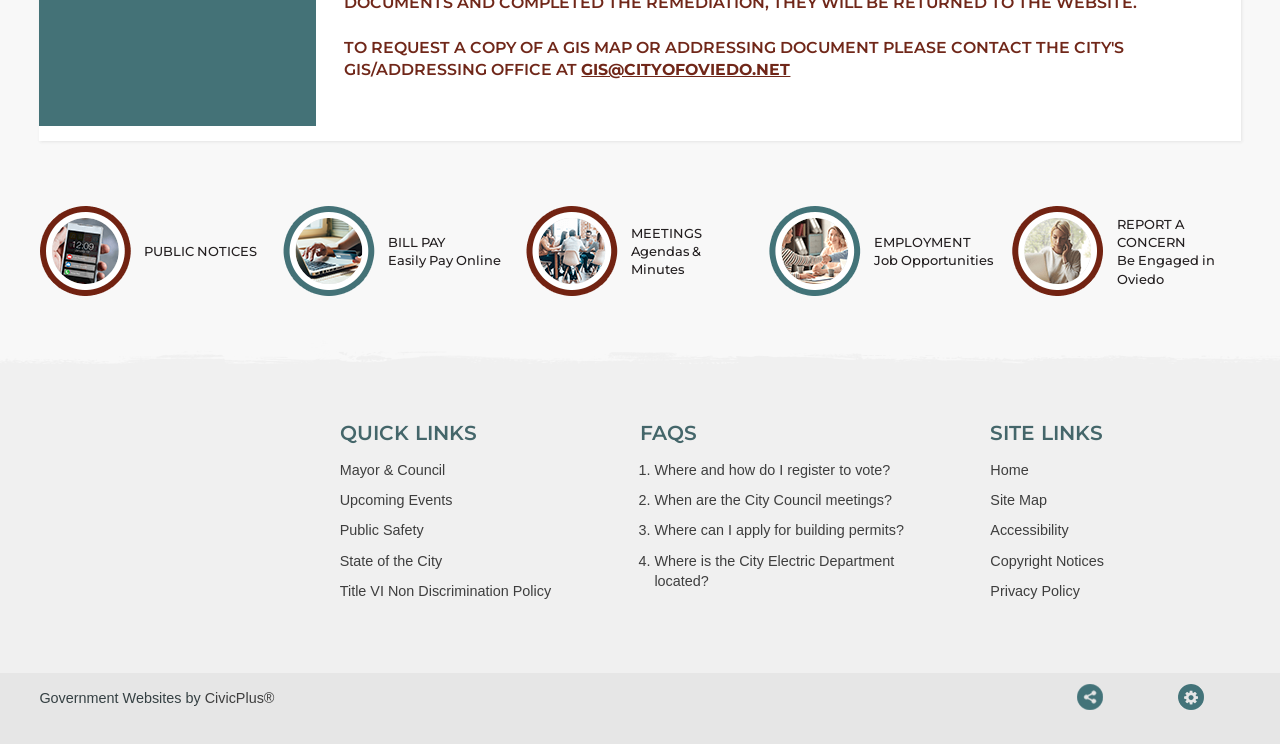Give a one-word or one-phrase response to the question: 
What are the site links available on the webpage?

Home, Site Map, Accessibility, Copyright Notices, Privacy Policy